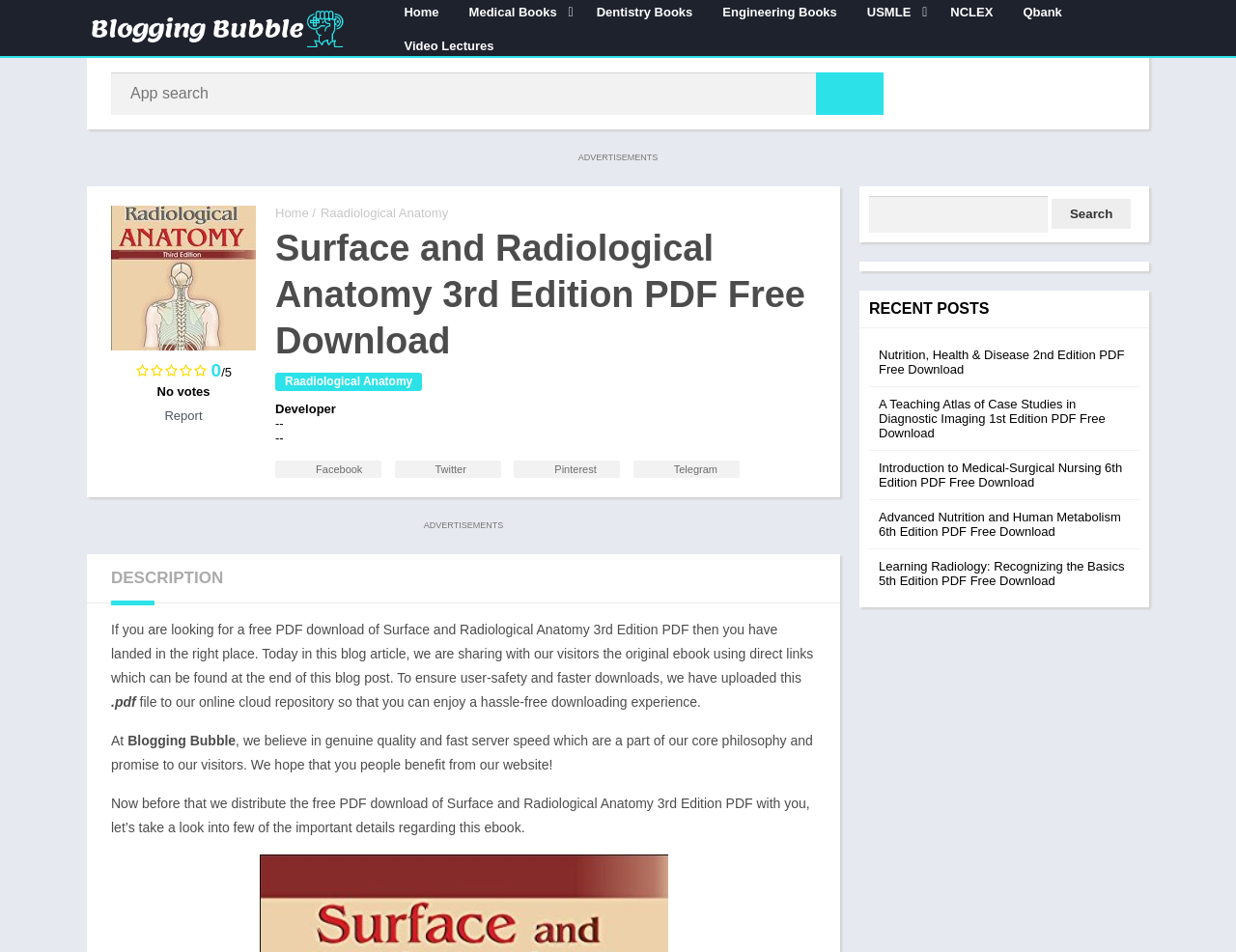Determine the bounding box coordinates of the clickable element to complete this instruction: "Learn more about supporting Willow". Provide the coordinates in the format of four float numbers between 0 and 1, [left, top, right, bottom].

None